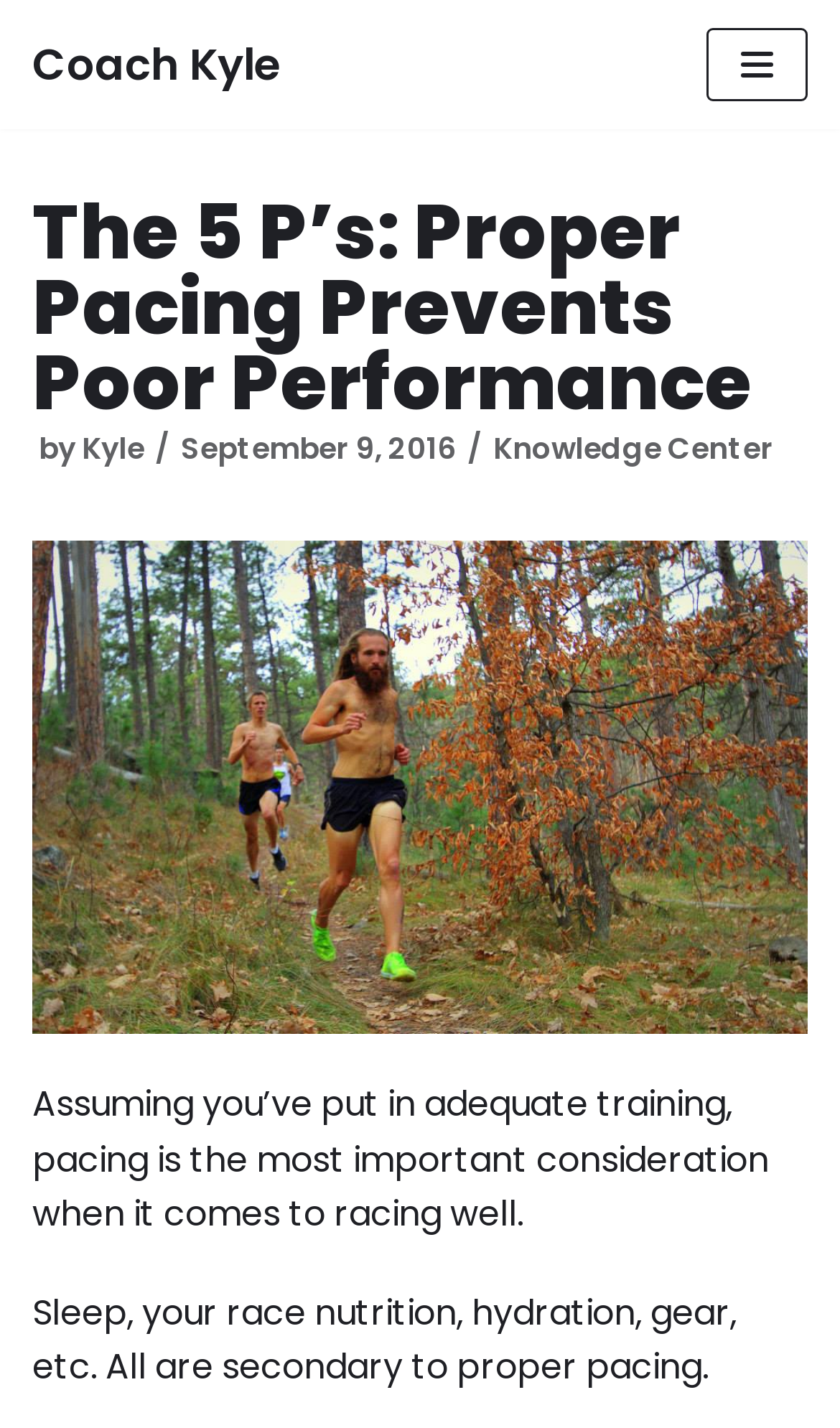When was the article published?
Provide a well-explained and detailed answer to the question.

The publication date of the article can be found by looking at the time element, which contains the text 'September 9, 2016'. This information is located near the top of the webpage, below the main heading.